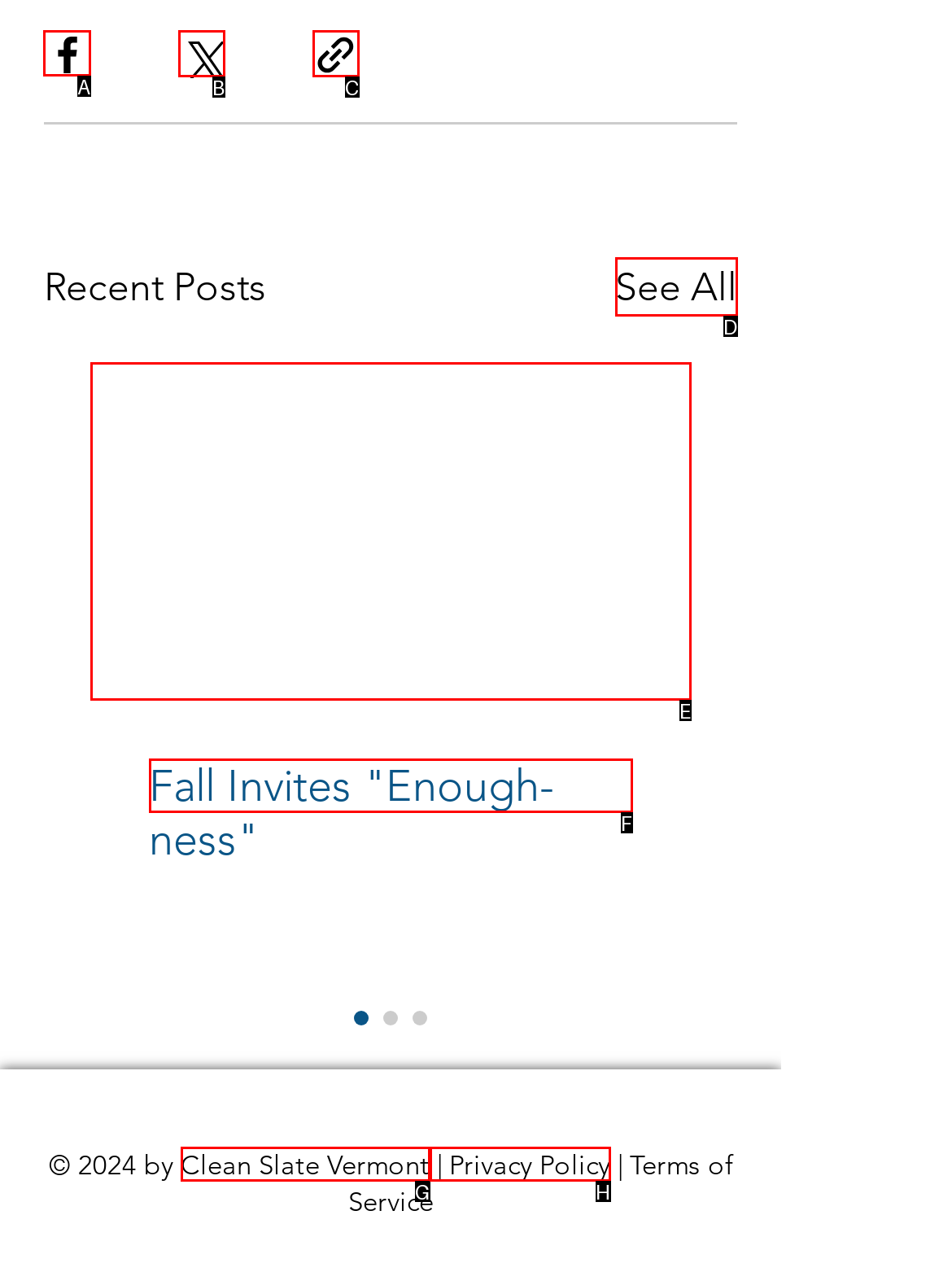Indicate which red-bounded element should be clicked to perform the task: Share via Facebook Answer with the letter of the correct option.

A